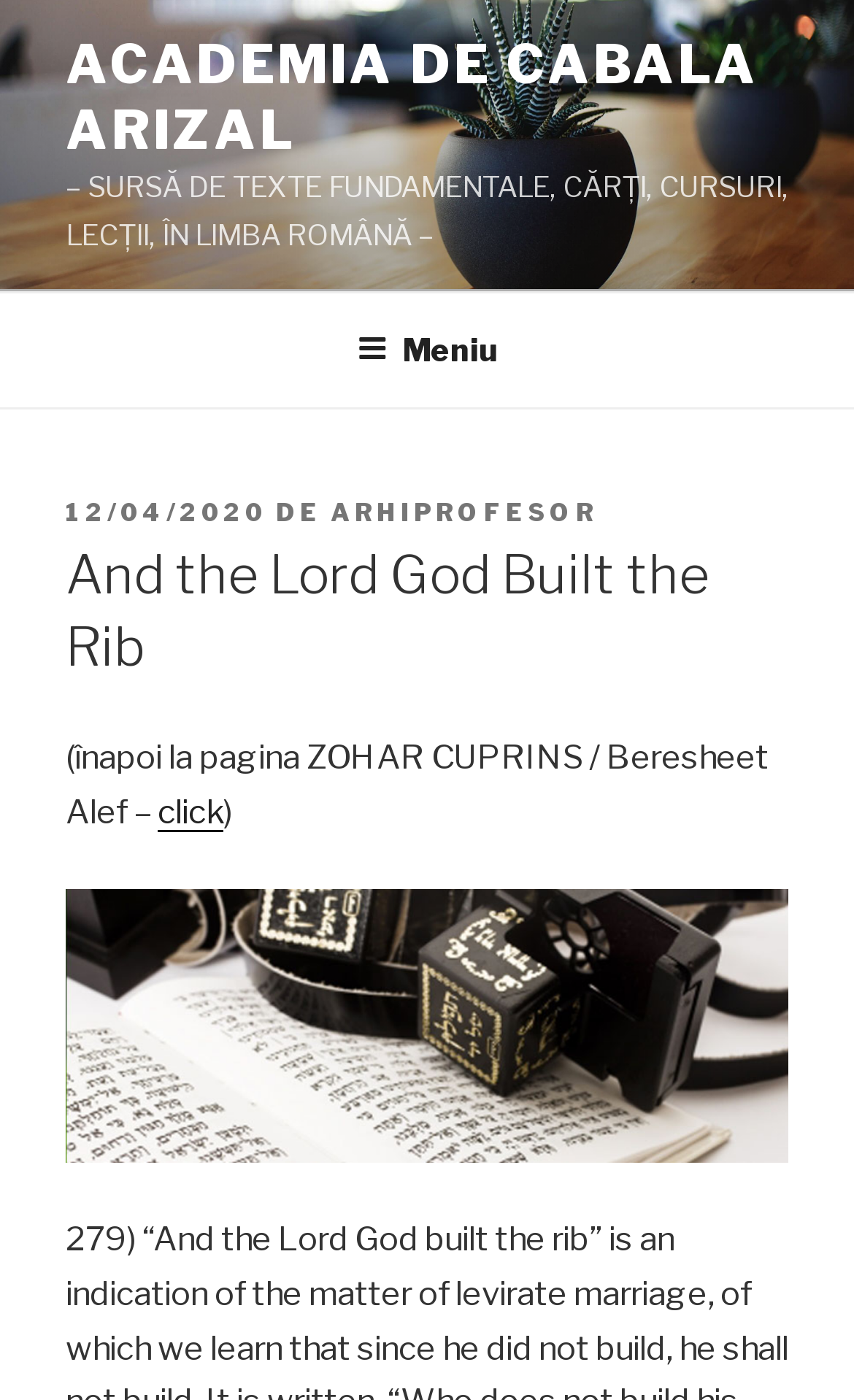Please extract the webpage's main title and generate its text content.

And the Lord God Built the Rib